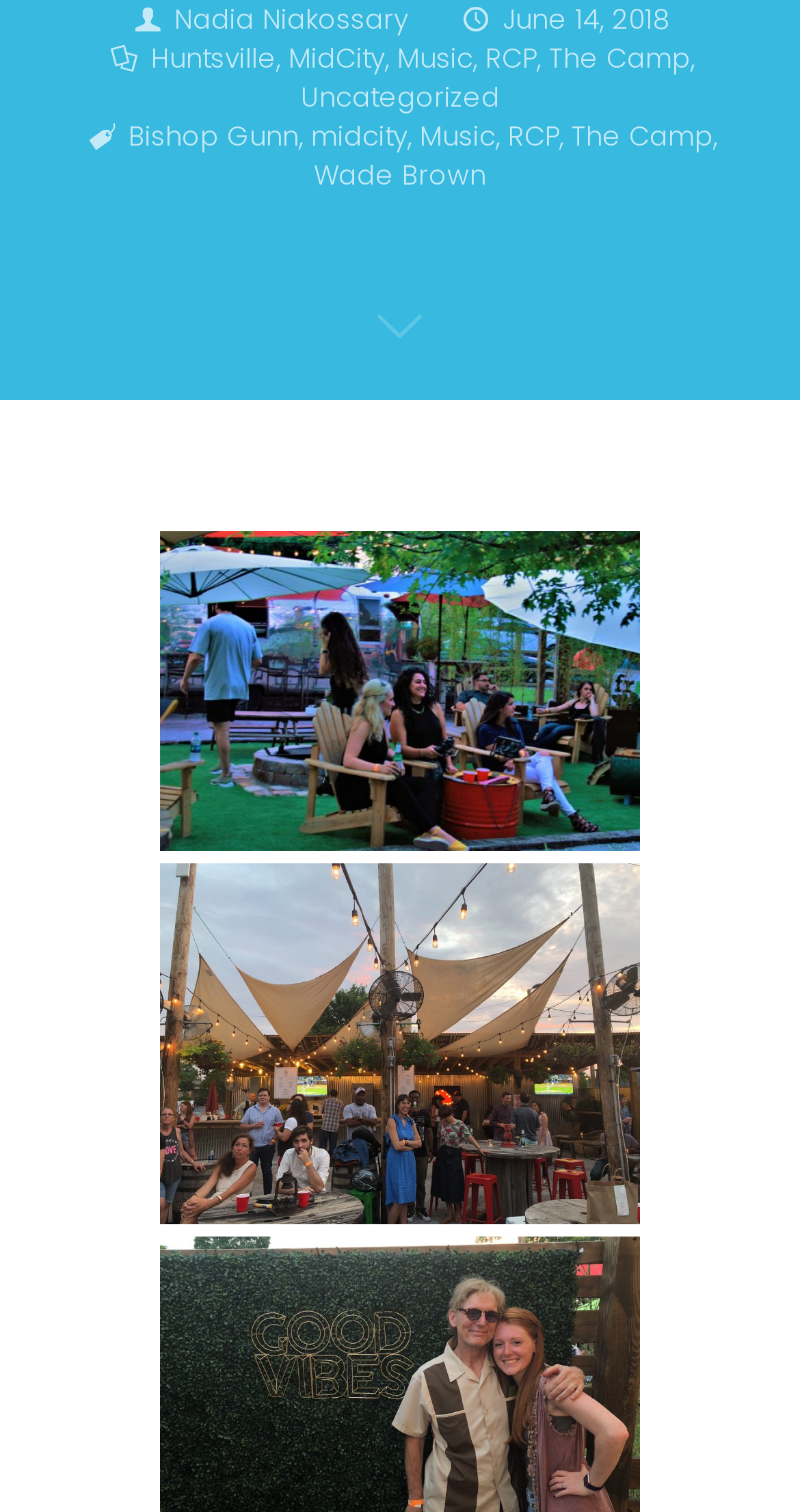Provide the bounding box coordinates of the HTML element described by the text: "Bishop Gunn". The coordinates should be in the format [left, top, right, bottom] with values between 0 and 1.

[0.16, 0.077, 0.373, 0.103]